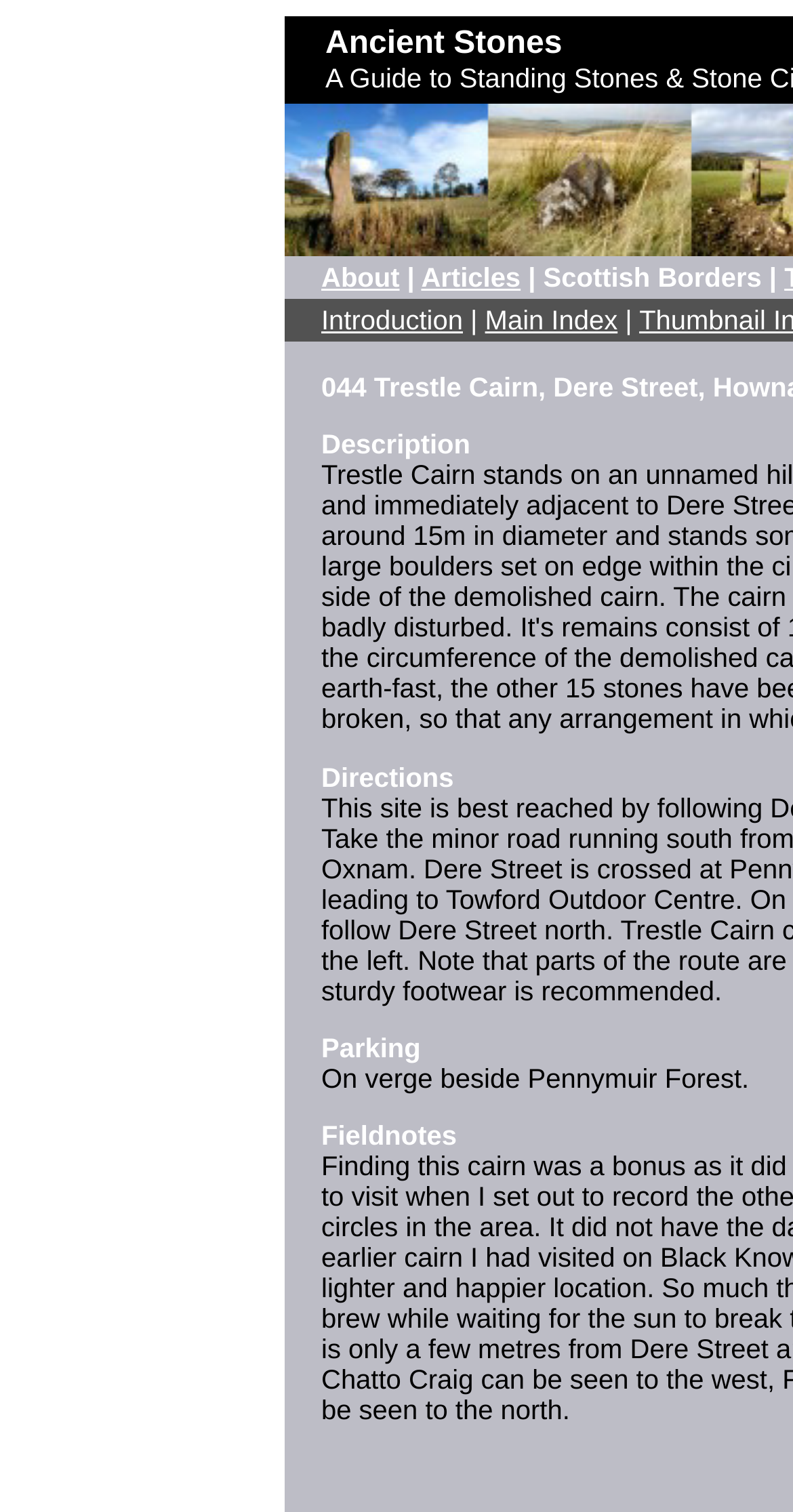Answer the question in one word or a short phrase:
How many words are in the first sentence of the 'Directions' section?

7